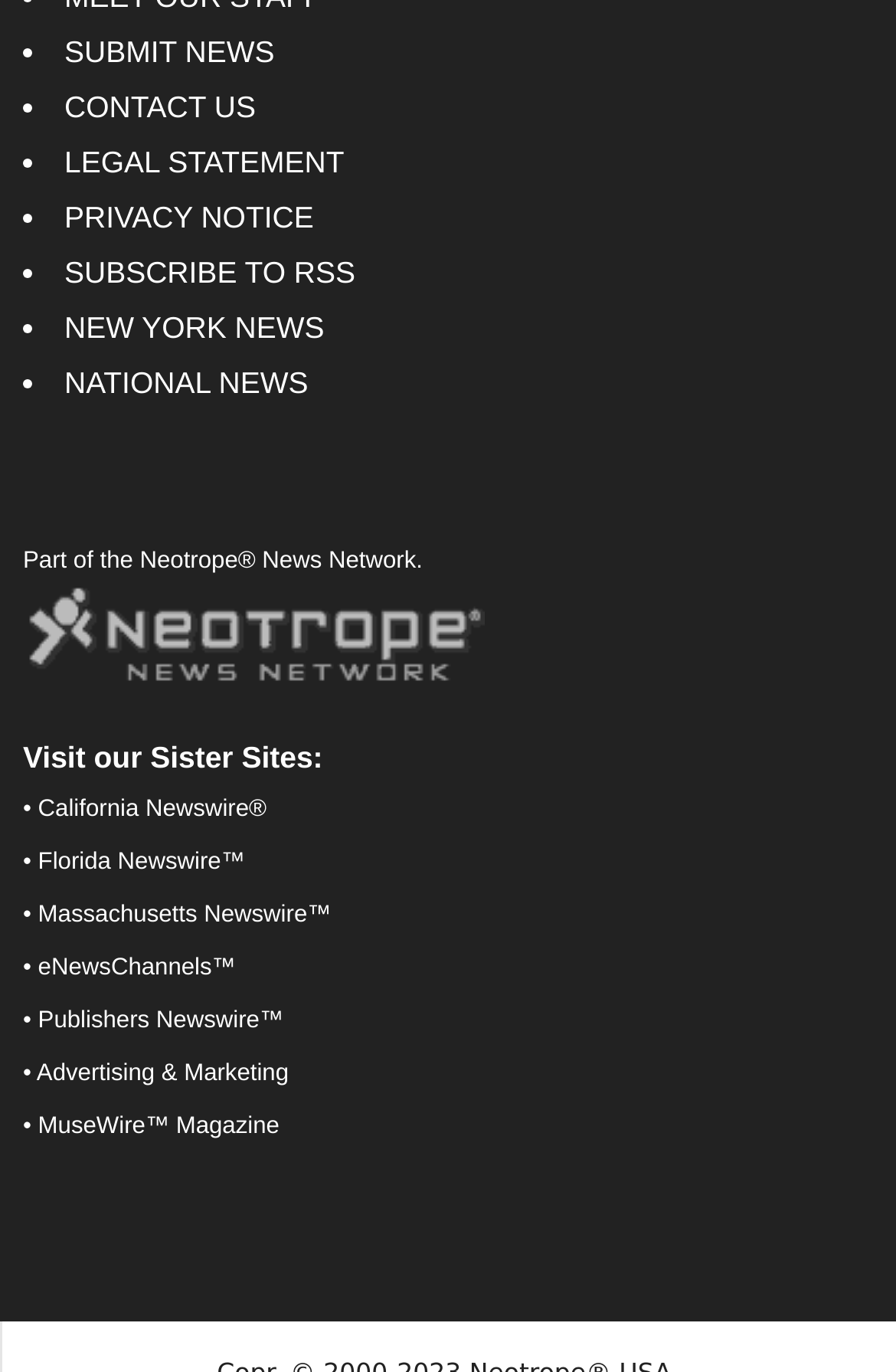Provide a brief response to the question using a single word or phrase: 
What is the last link in the list of sister sites?

MuseWire™ Magazine